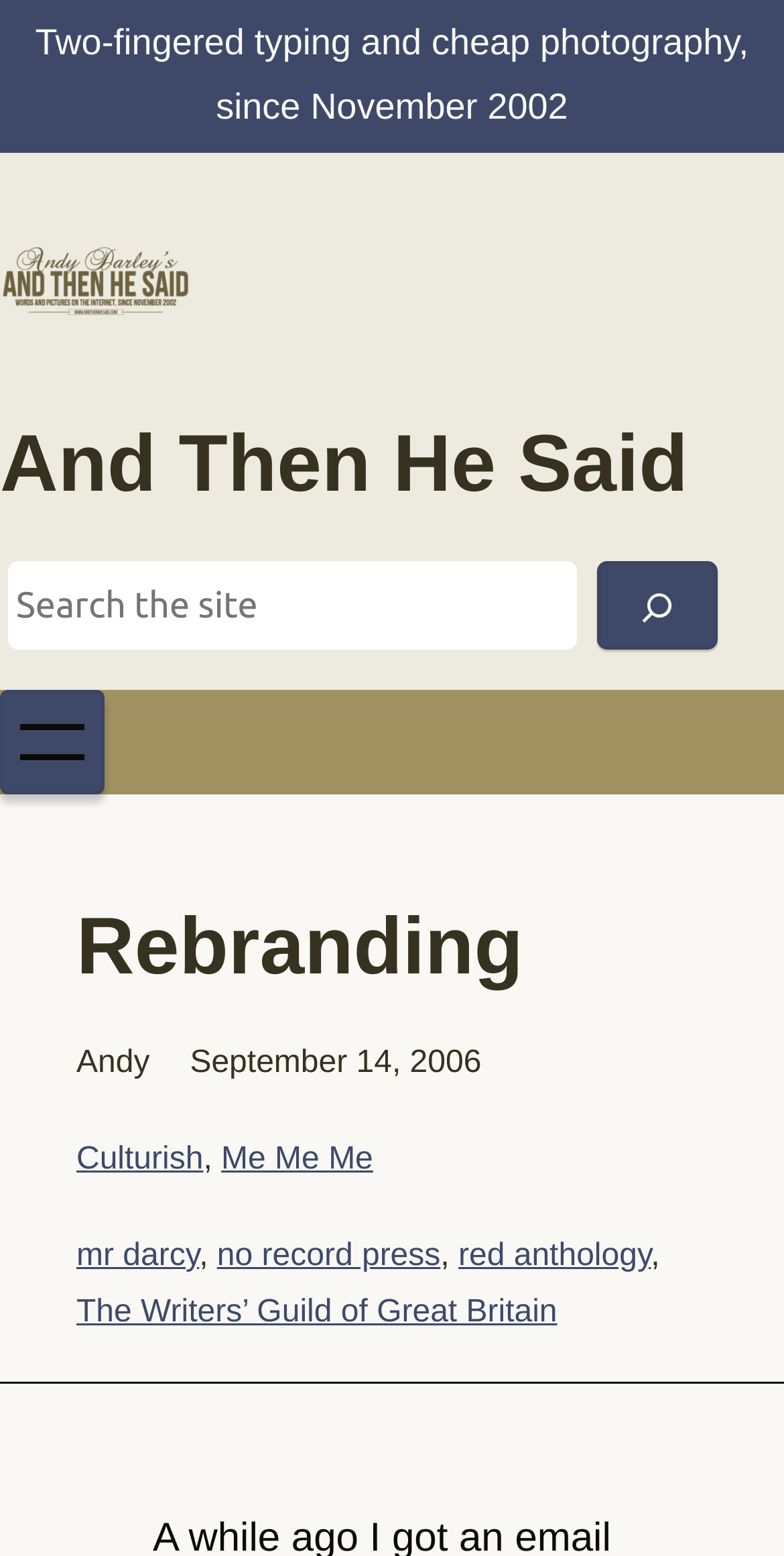Please identify the bounding box coordinates of the clickable area that will fulfill the following instruction: "Open menu". The coordinates should be in the format of four float numbers between 0 and 1, i.e., [left, top, right, bottom].

[0.0, 0.443, 0.133, 0.511]